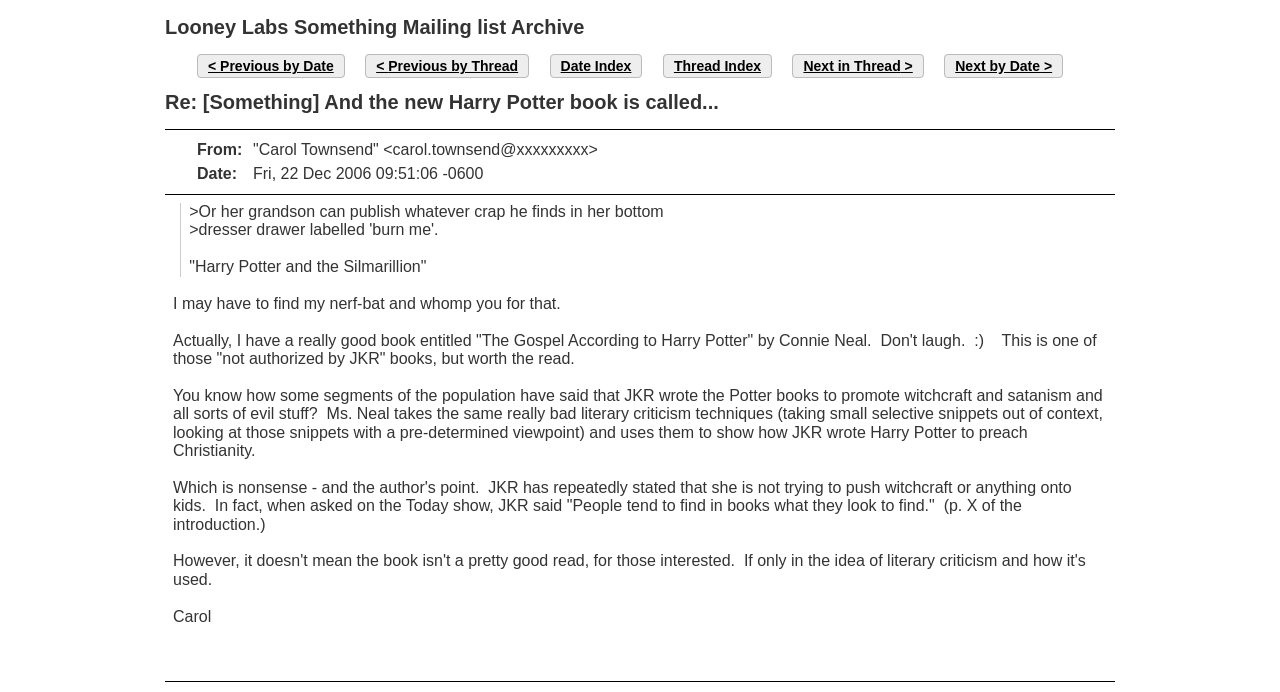Carefully examine the image and provide an in-depth answer to the question: What is the name of the mailing list archive?

The heading 'Looney Labs Something Mailing list Archive' is located at the top of the webpage, indicating that this is the name of the mailing list archive.